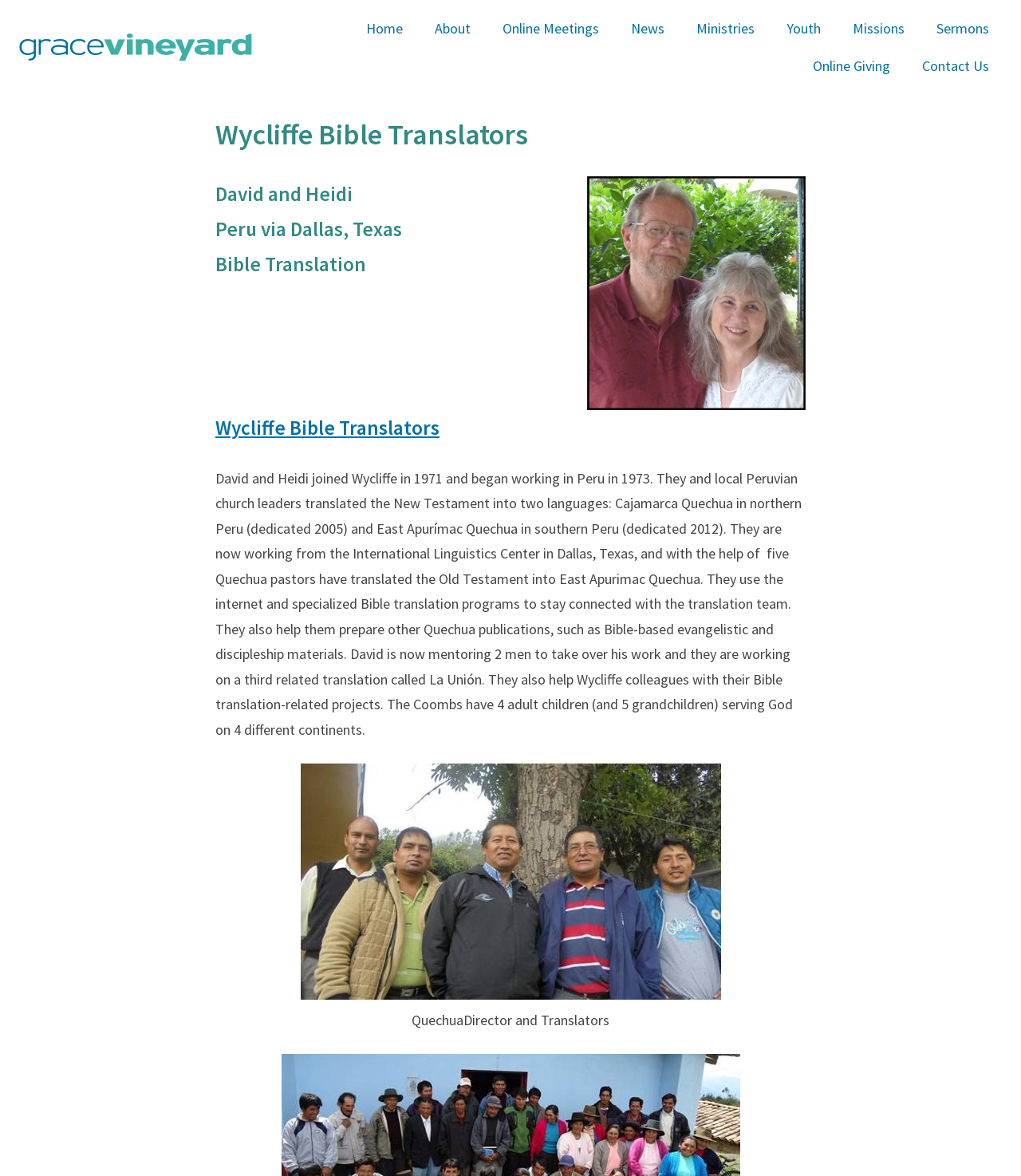Please specify the bounding box coordinates of the clickable region necessary for completing the following instruction: "Click Home". The coordinates must consist of four float numbers between 0 and 1, i.e., [left, top, right, bottom].

[0.343, 0.008, 0.41, 0.04]